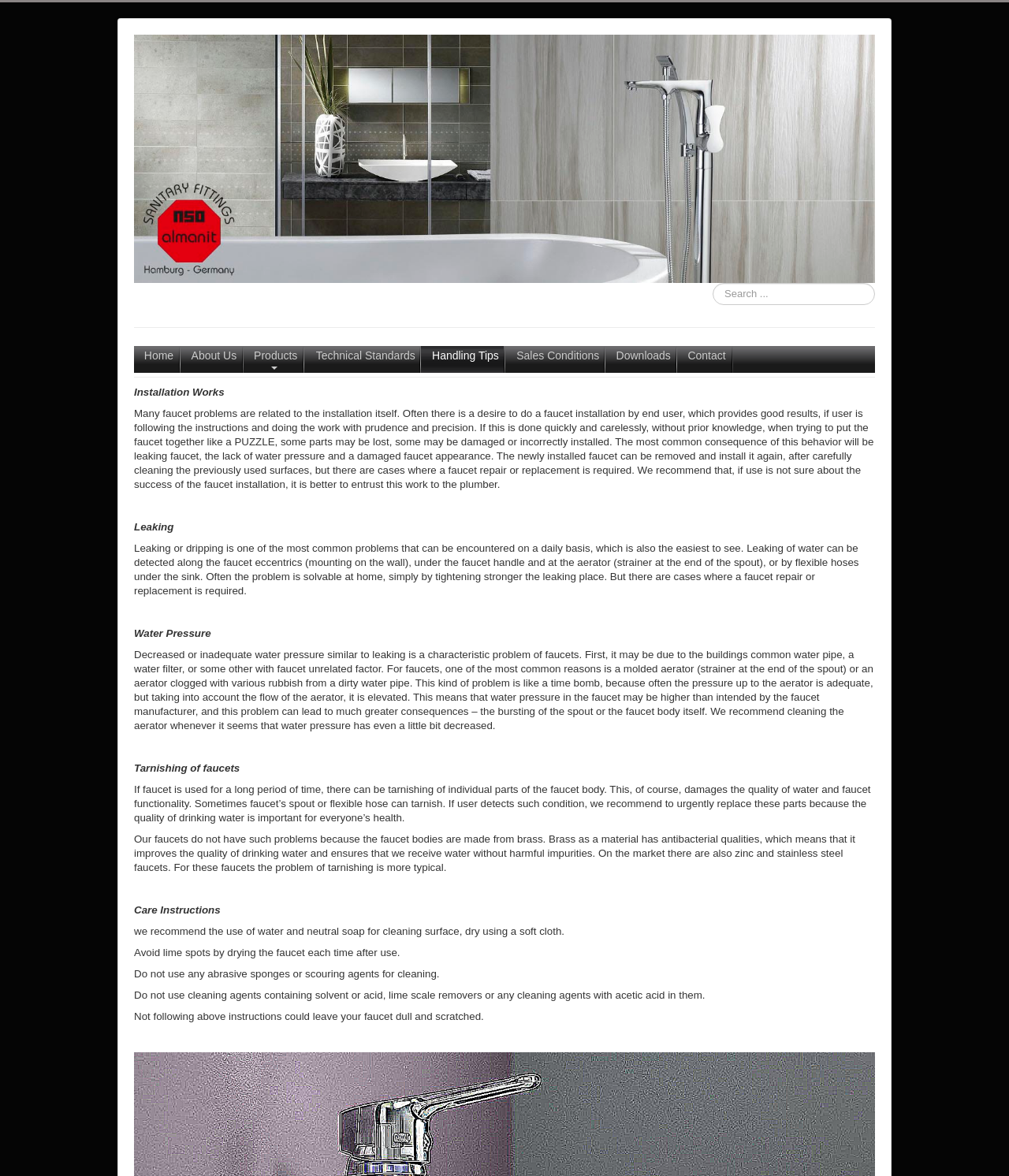Could you highlight the region that needs to be clicked to execute the instruction: "go to Home page"?

[0.141, 0.294, 0.171, 0.317]